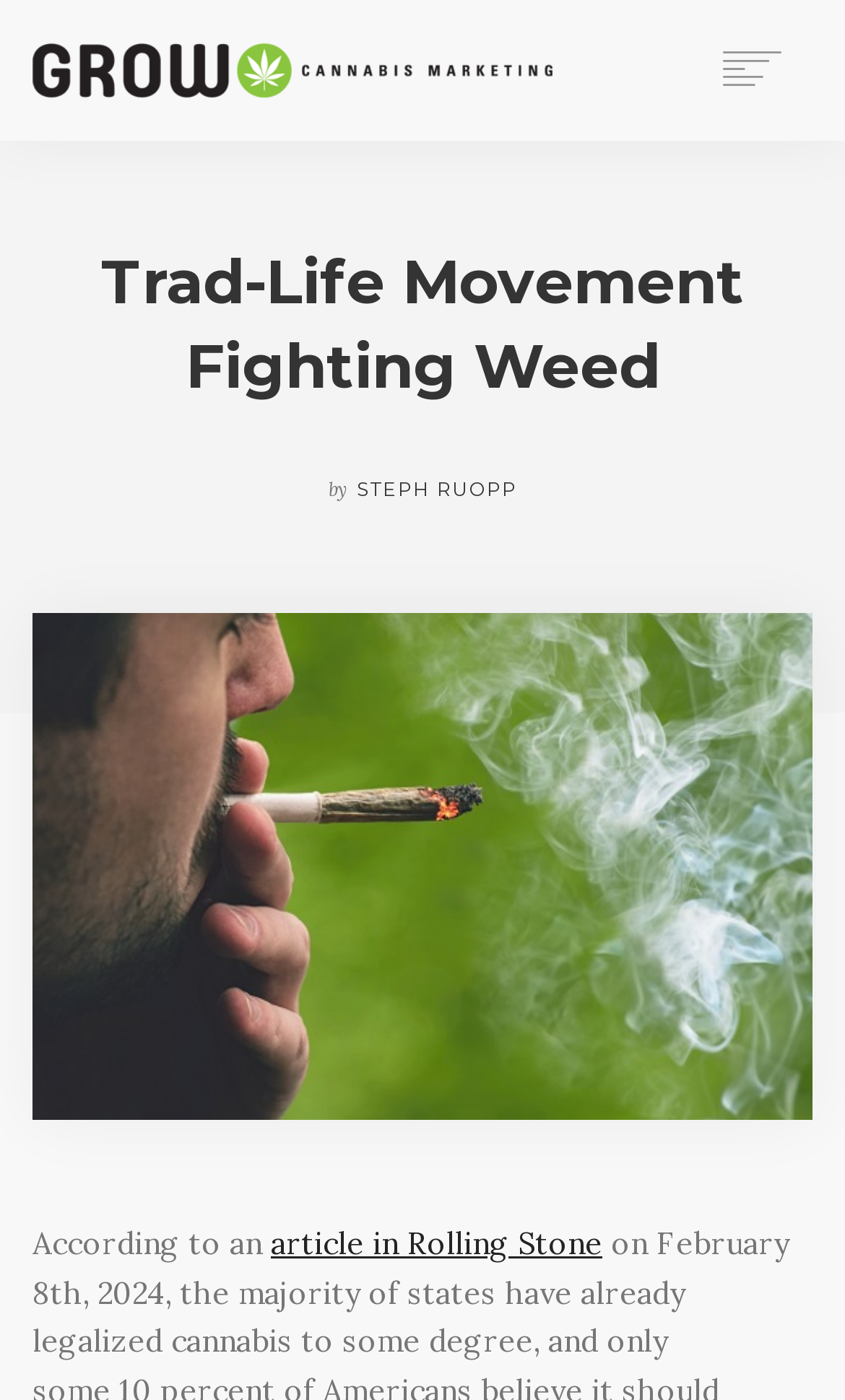What is the publication mentioned in the article?
Please provide a detailed and thorough answer to the question.

I found the publication mentioned in the article by looking at the link element with the text 'article in Rolling Stone'. This suggests that the article is from Rolling Stone.